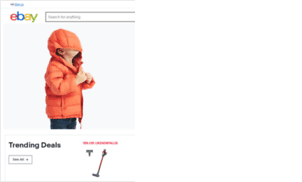Please provide a detailed answer to the question below based on the screenshot: 
What is below the image?

Below the image, there's a section that catches the attention, and it's labeled as 'Trending Deals', featuring a promotional image of a cleaning tool, signaling current popular products available on the platform.